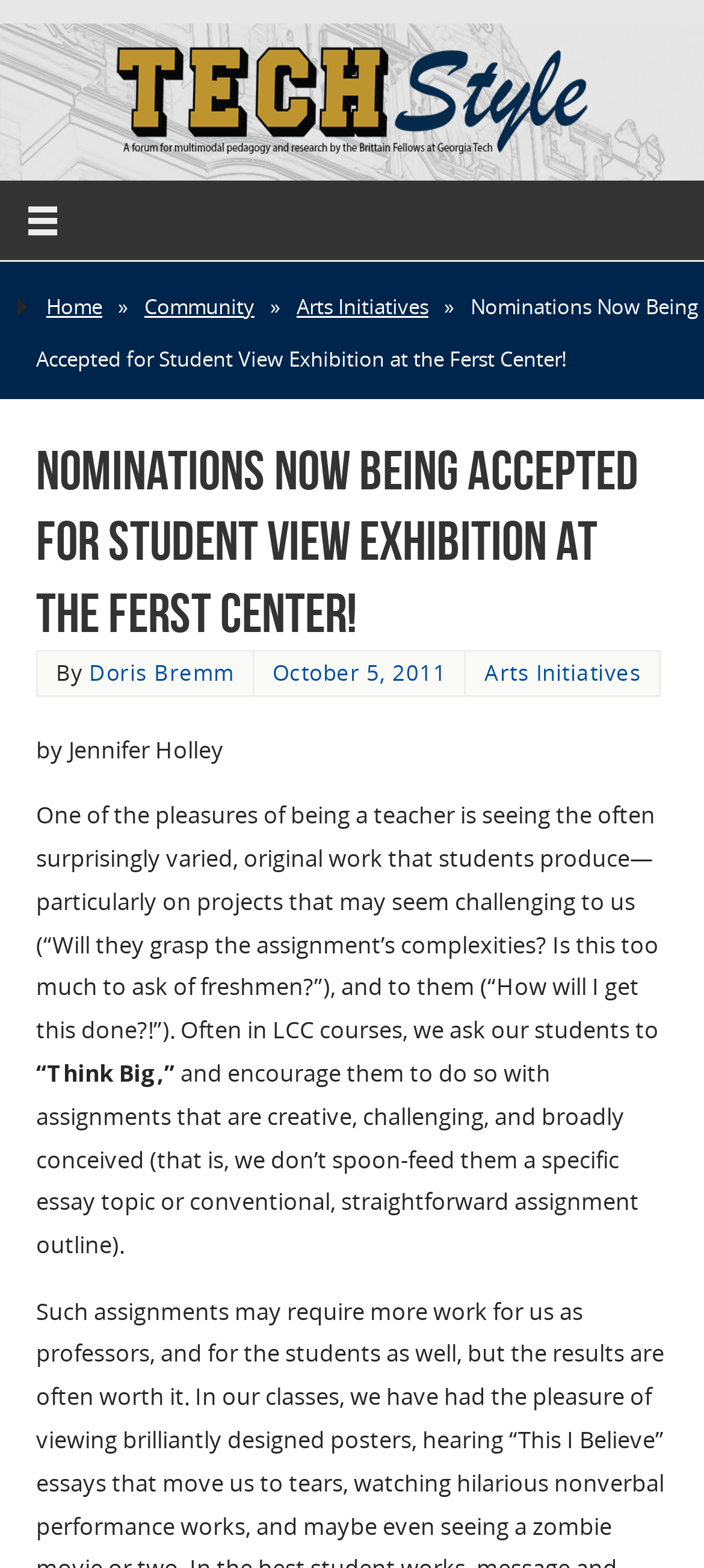What is the date of the article?
Please use the image to provide a one-word or short phrase answer.

October 5, 2011